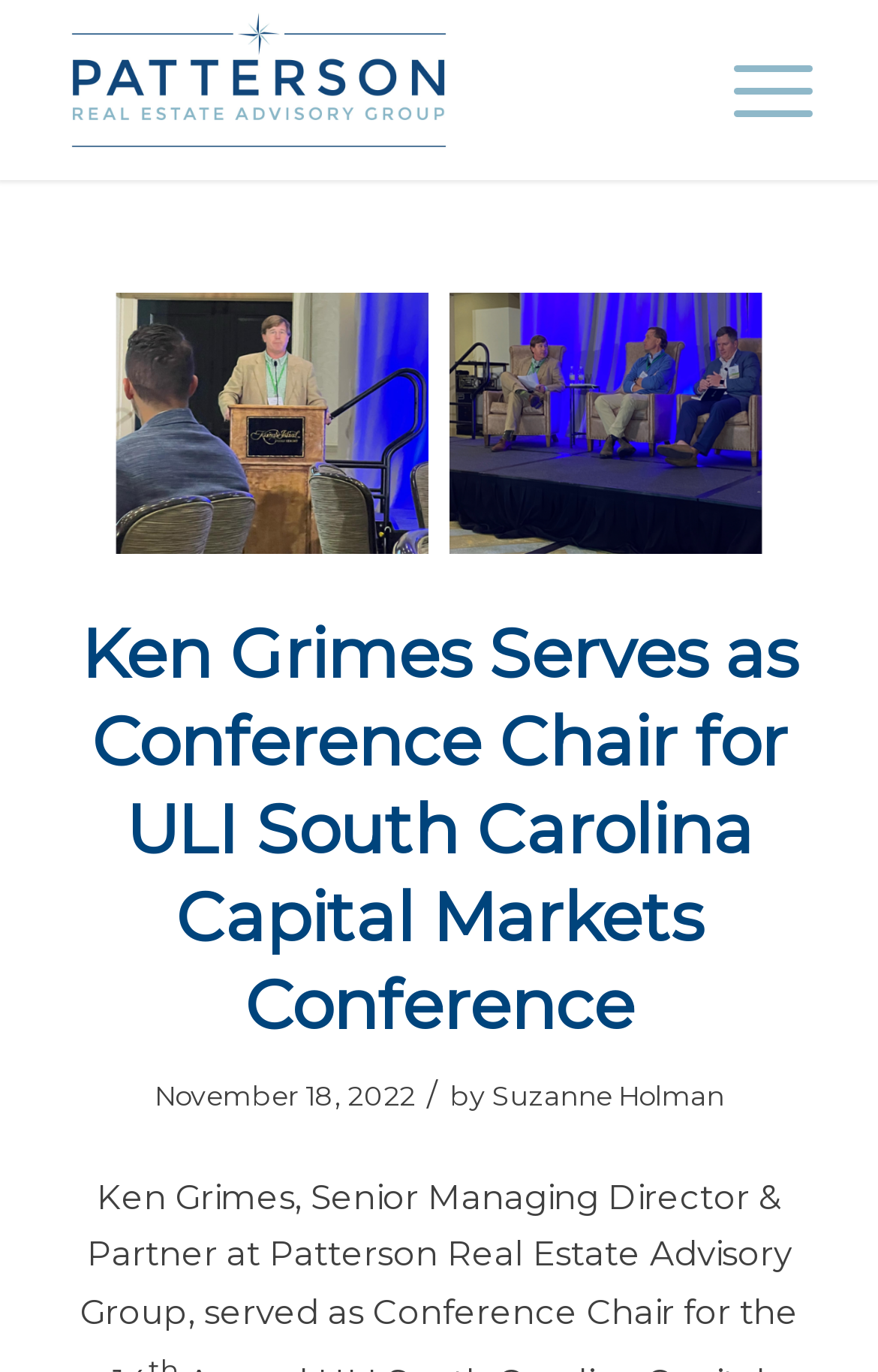Who is serving as the conference chair?
Carefully analyze the image and provide a thorough answer to the question.

I found the answer by looking at the heading element which contains the text 'Ken Grimes Serves as Conference Chair for ULI South Carolina Capital Markets Conference'. Ken Grimes is serving as the conference chair.